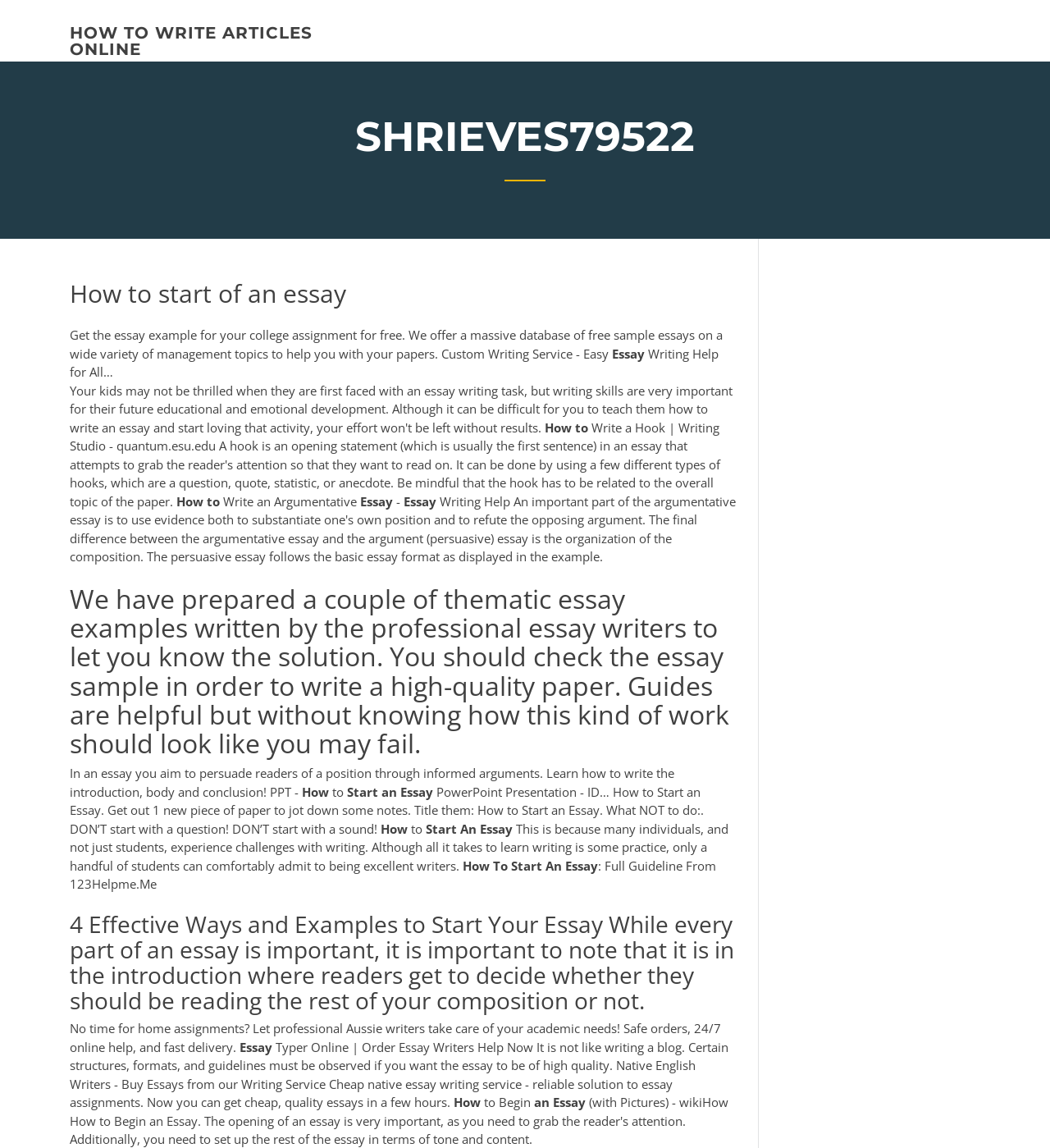By analyzing the image, answer the following question with a detailed response: What is the importance of the introduction in an essay?

Based on the heading element with the description '4 Effective Ways and Examples to Start Your Essay While every part of an essay is important, it is important to note that it is in the introduction where readers get to decide whether they should be reading the rest of your composition or not.', I can infer that the introduction of an essay plays a crucial role in determining whether the reader will continue reading the rest of the essay.